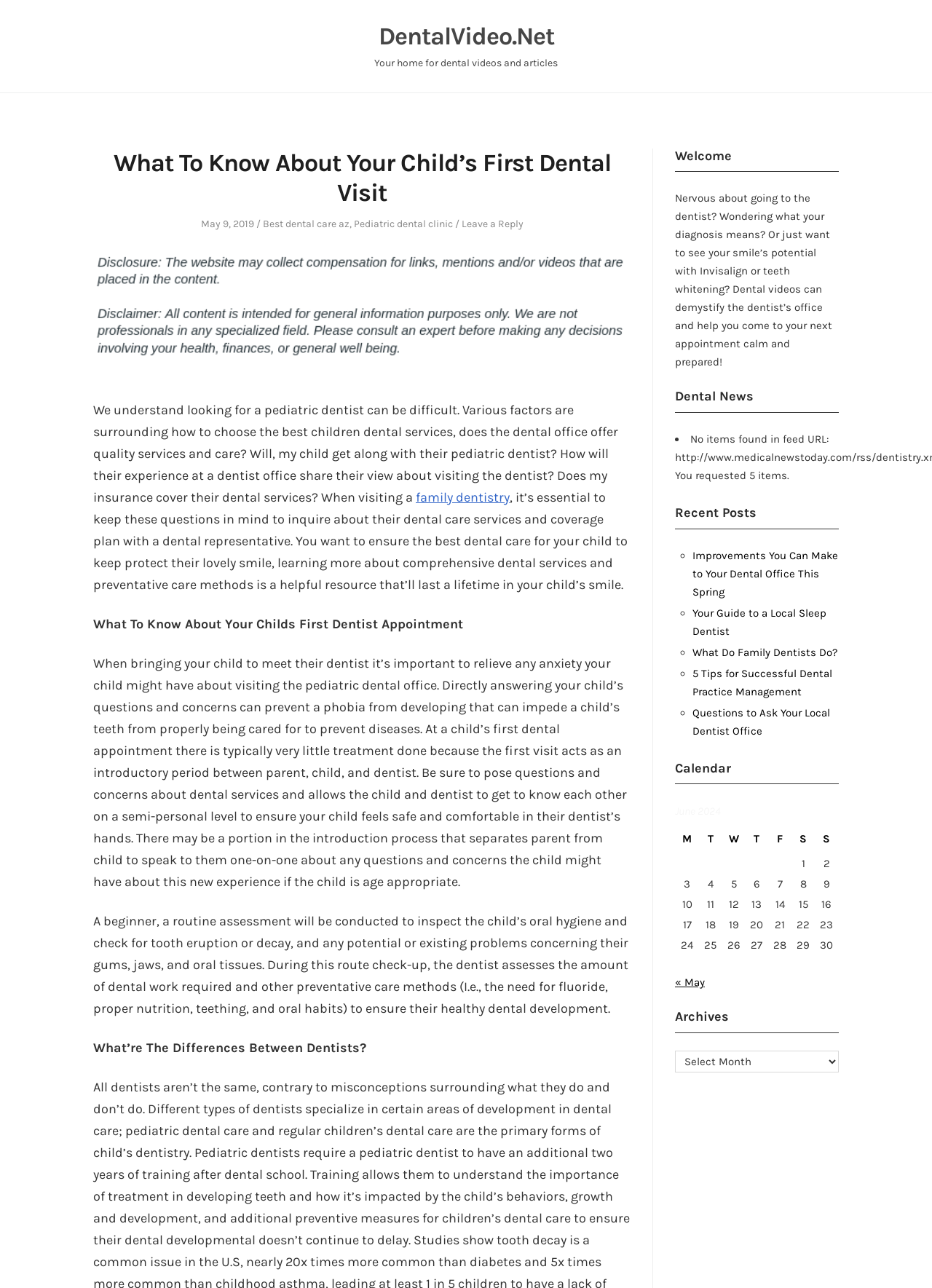What is the role of a family dentist?
Refer to the screenshot and respond with a concise word or phrase.

Comprehensive dental services